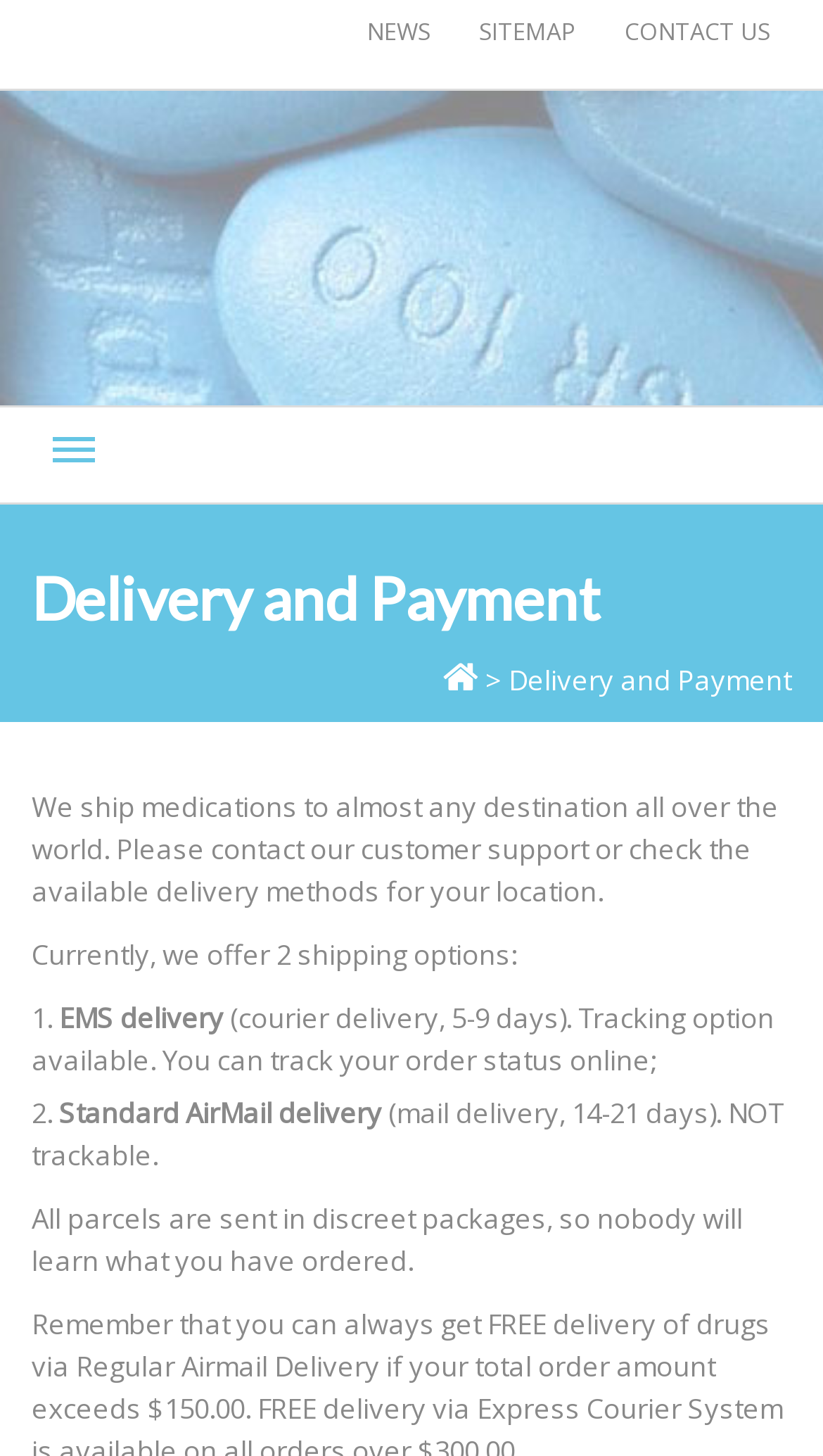Pinpoint the bounding box coordinates of the element you need to click to execute the following instruction: "Click on Go to Viagra Professional: Potent Drug for Men.". The bounding box should be represented by four float numbers between 0 and 1, in the format [left, top, right, bottom].

[0.538, 0.454, 0.582, 0.48]